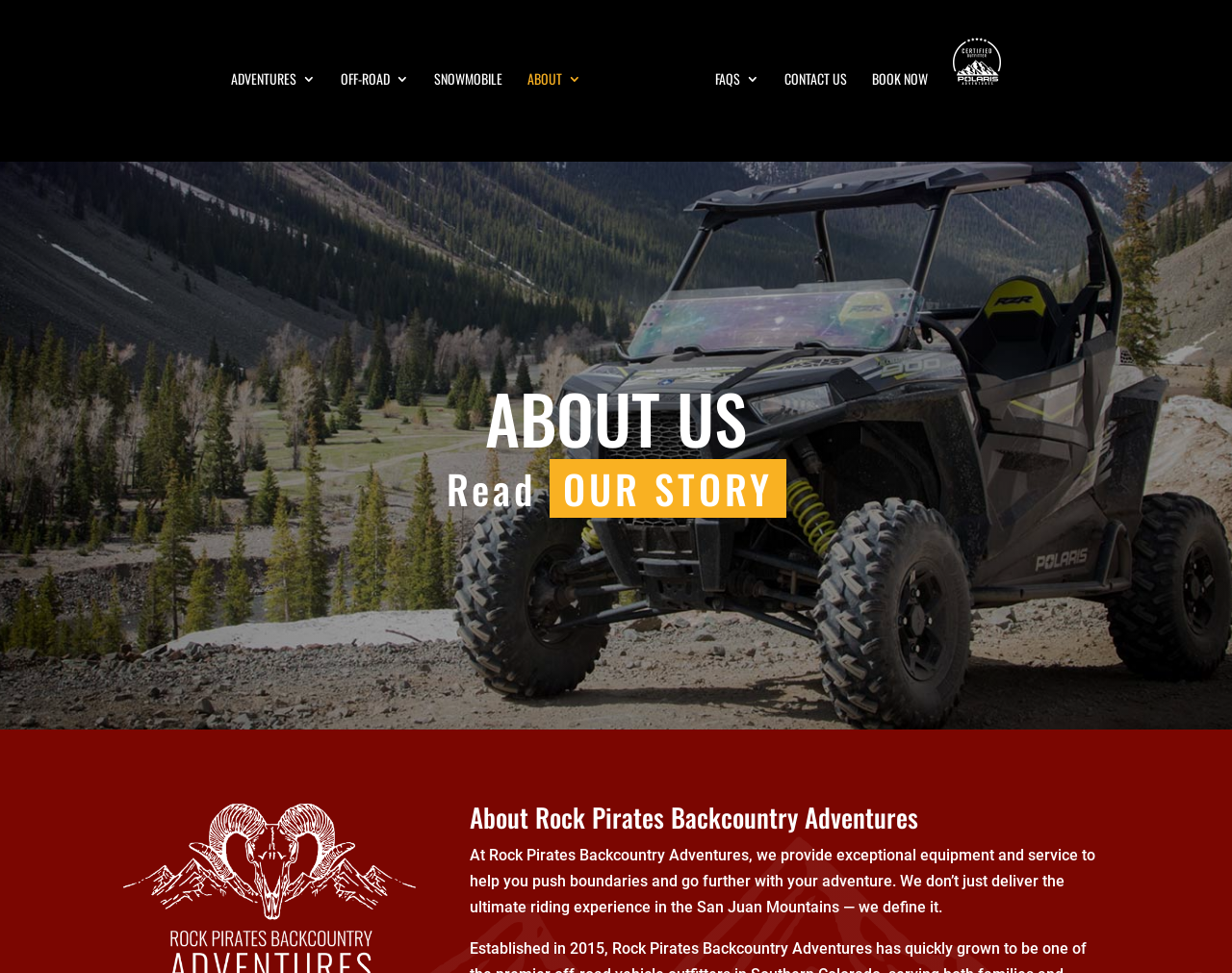Please find the bounding box coordinates for the clickable element needed to perform this instruction: "Book now".

[0.708, 0.074, 0.753, 0.166]